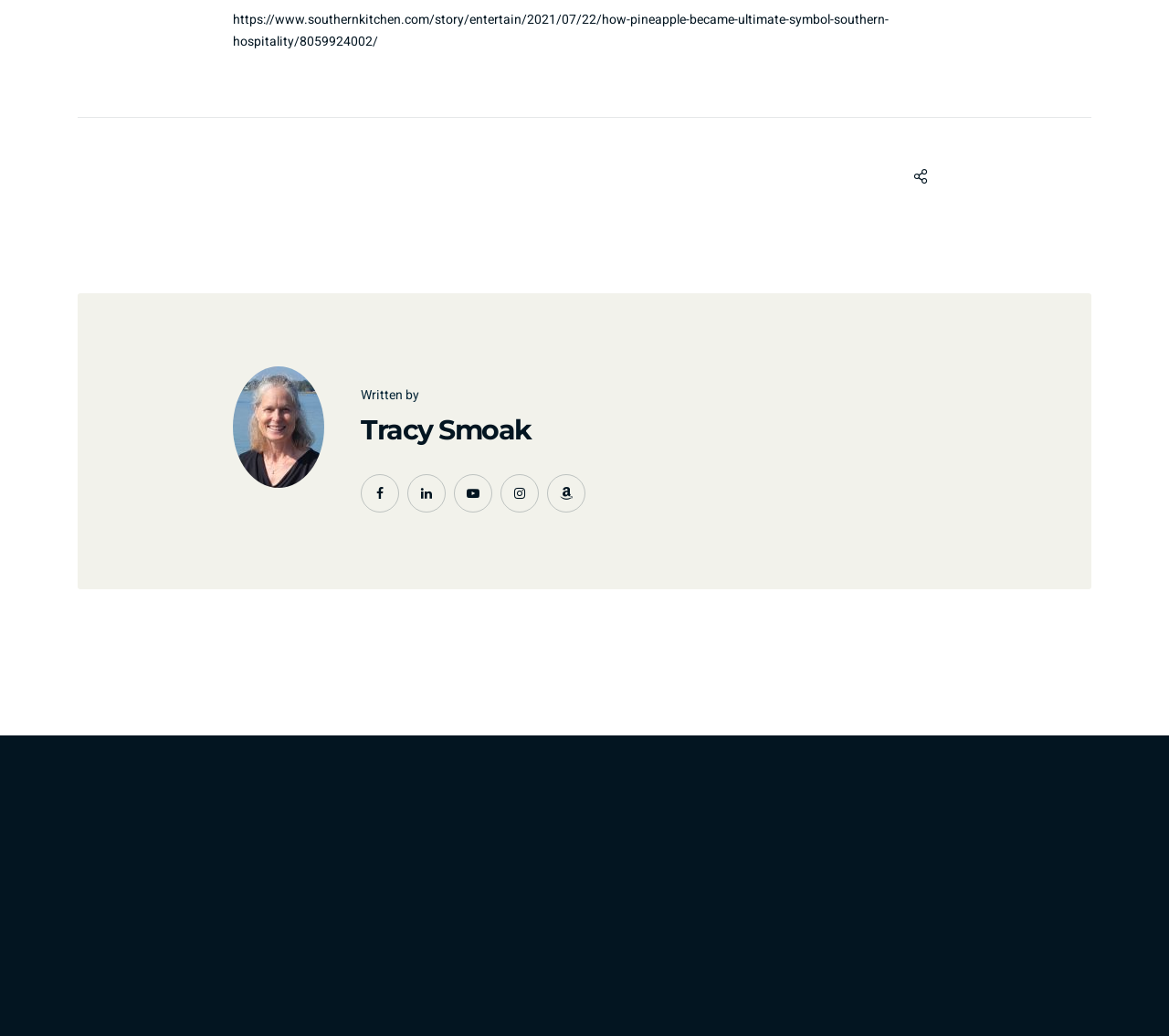Predict the bounding box of the UI element based on the description: "Tracy Smoak". The coordinates should be four float numbers between 0 and 1, formatted as [left, top, right, bottom].

[0.309, 0.399, 0.454, 0.431]